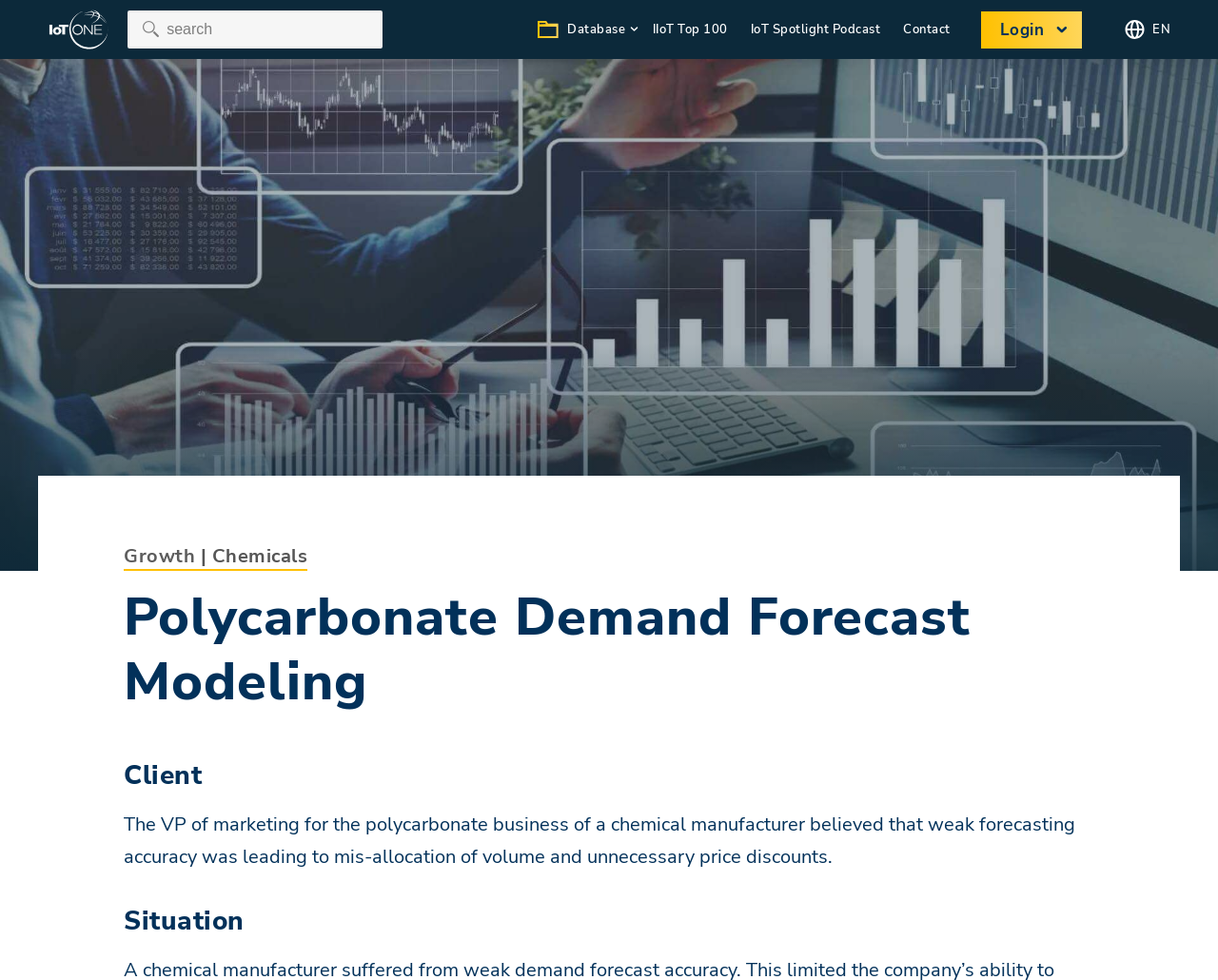Describe all the key features and sections of the webpage thoroughly.

The webpage appears to be a case study or success story about a polycarbonate manufacturer that improved demand forecasting accuracy with the help of Asia Growth Partners. 

At the top left of the page, there is a small image and a link. Below this, there is a search box. On the top right, there are several links, including "Suppliers", "Case Studies", "Use Cases", and "Terms", which are arranged vertically. Further to the right, there are more links, including "IIoT Top 100", "IoT Spotlight Podcast", and "Contact". The "Login" and "EN" options are located at the top right corner of the page.

A large background image spans the entire width of the page. Below this, there is a heading that reads "Polycarbonate Demand Forecast Modeling" with a link to "Growth" and a subtitle "| Chemicals" next to it. 

The main content of the page is divided into sections, with headings such as "Client" and "Situation". The text describes the client's problem, which was weak forecasting accuracy leading to mis-allocation of volume and unnecessary price discounts.